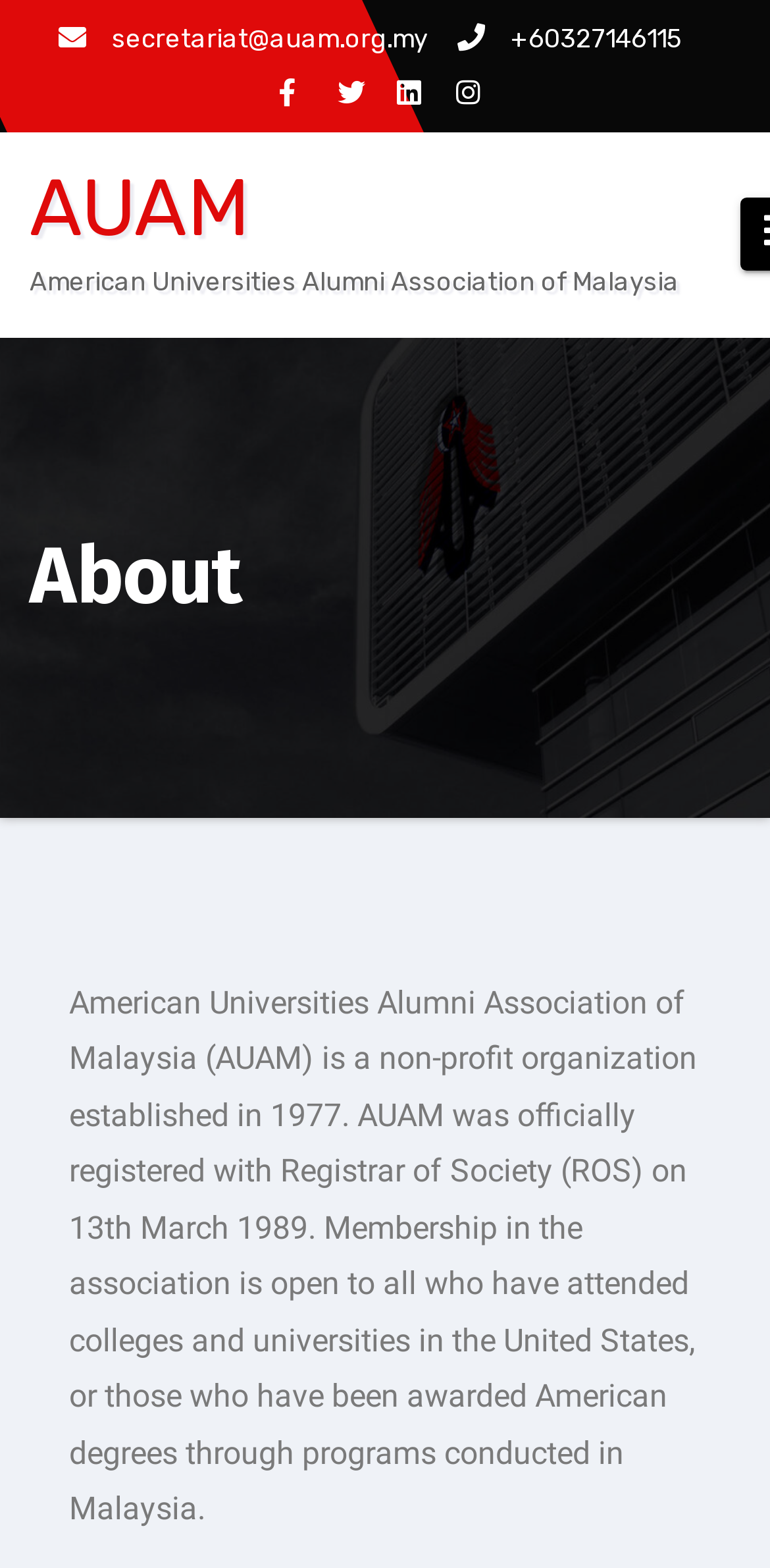When was AUAM officially registered?
Answer the question with a single word or phrase, referring to the image.

13th March 1989